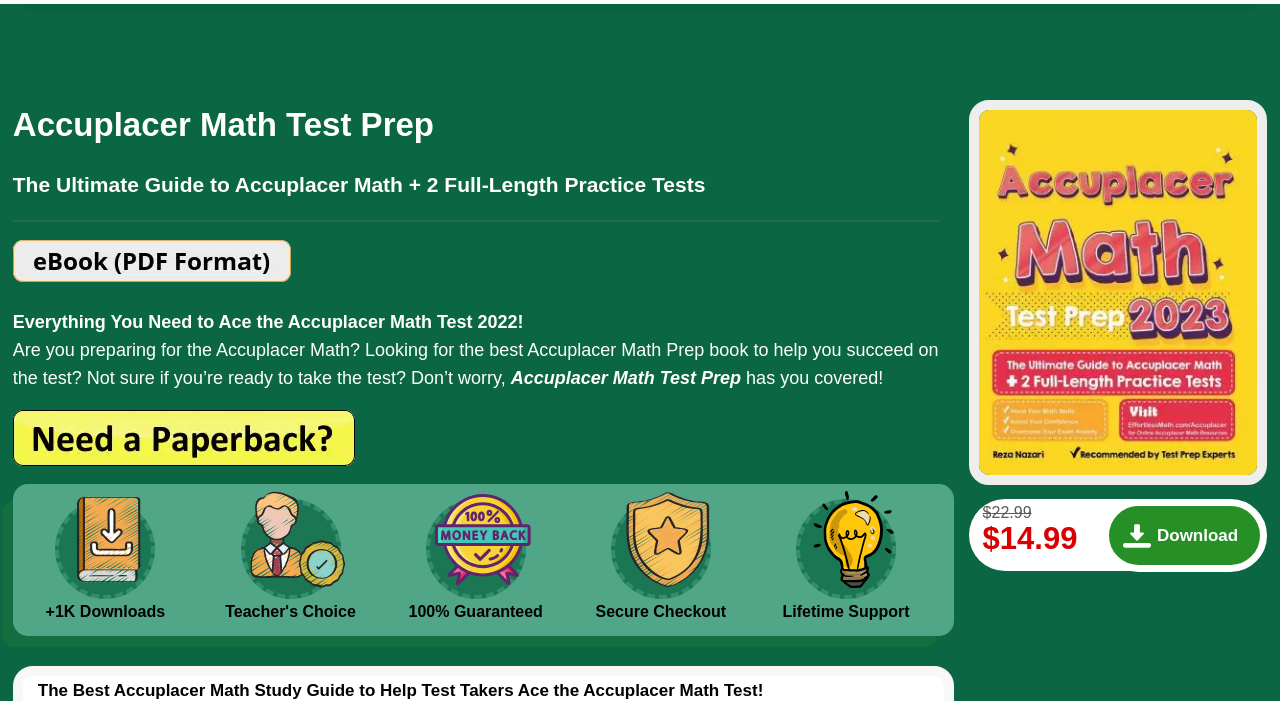What is the price of the Accuplacer Math Test Prep book?
Using the visual information, respond with a single word or phrase.

$14.99